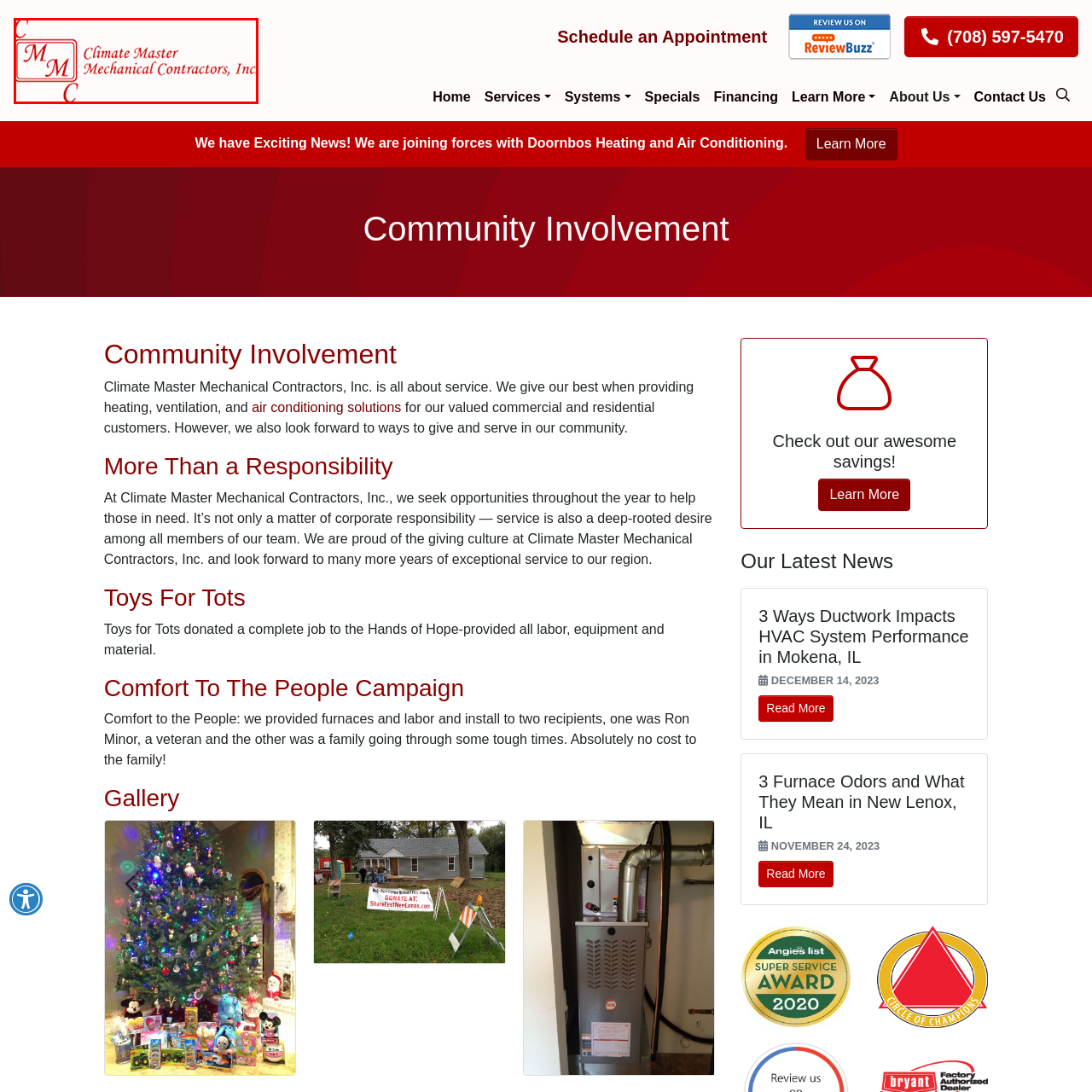Offer a comprehensive narrative for the image inside the red bounding box.

The image features the logo of Climate Master Mechanical Contractors, Inc., prominently showcasing the company’s initials "CMM" in a stylized format. The initials are artistically enclosed within a rectangular design, accompanied by the full company name below. The logo is presented in a vibrant red color, emphasizing its bold and professional branding. This image reflects the commitment of Climate Master Mechanical Contractors to excellence in their services, which include heating, ventilation, and air conditioning solutions for both residential and commercial clients. The design not only highlights the company’s identity but also conveys a sense of trust and reliability in the community.